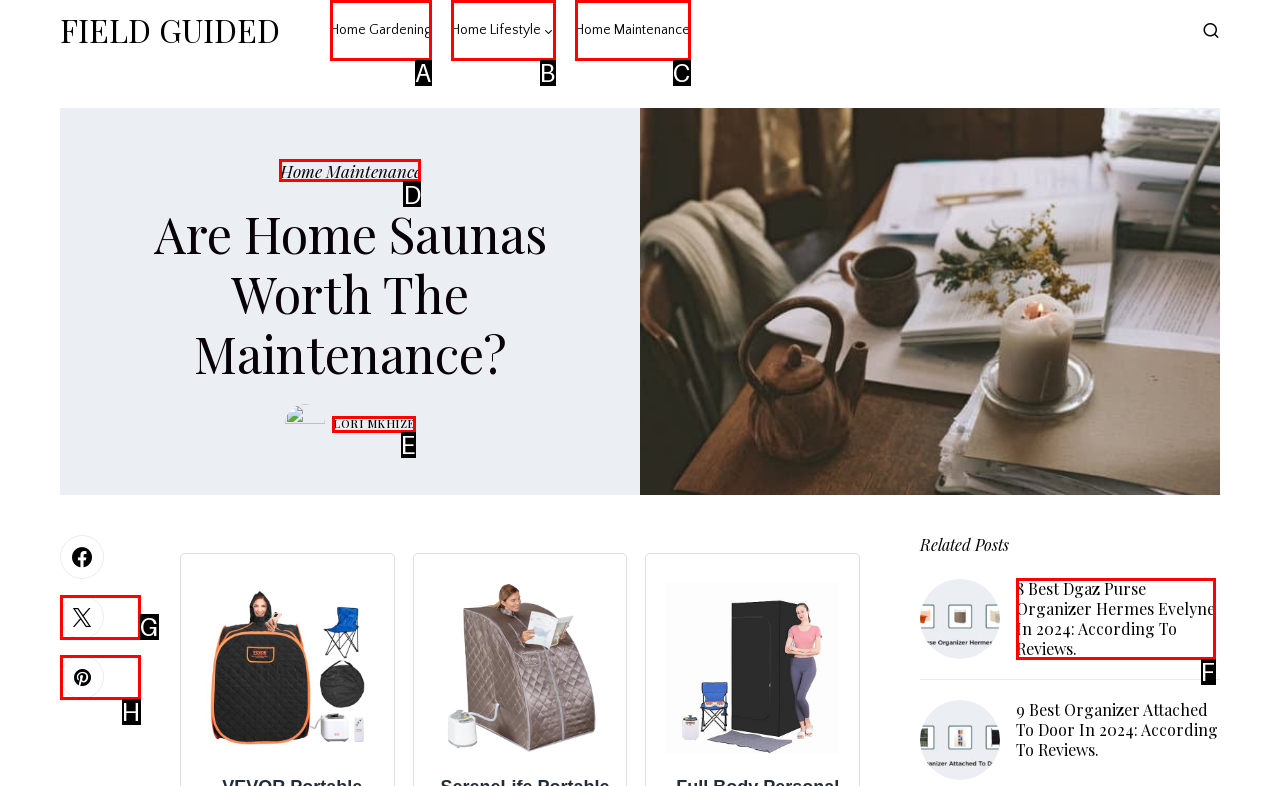Find the HTML element that matches the description provided: Lori Mkhize
Answer using the corresponding option letter.

E